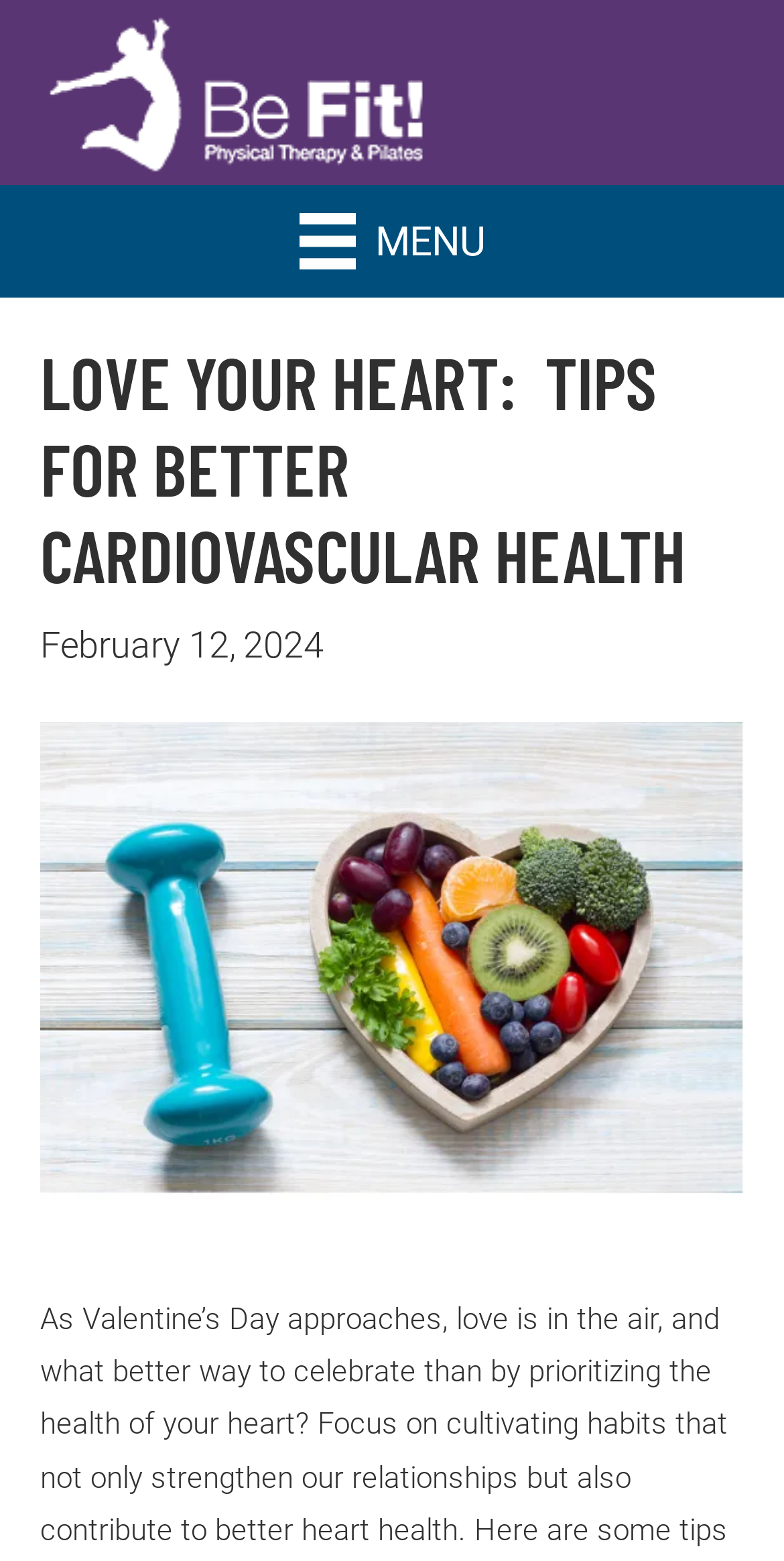What is the current date?
Please use the visual content to give a single word or phrase answer.

February 12, 2024